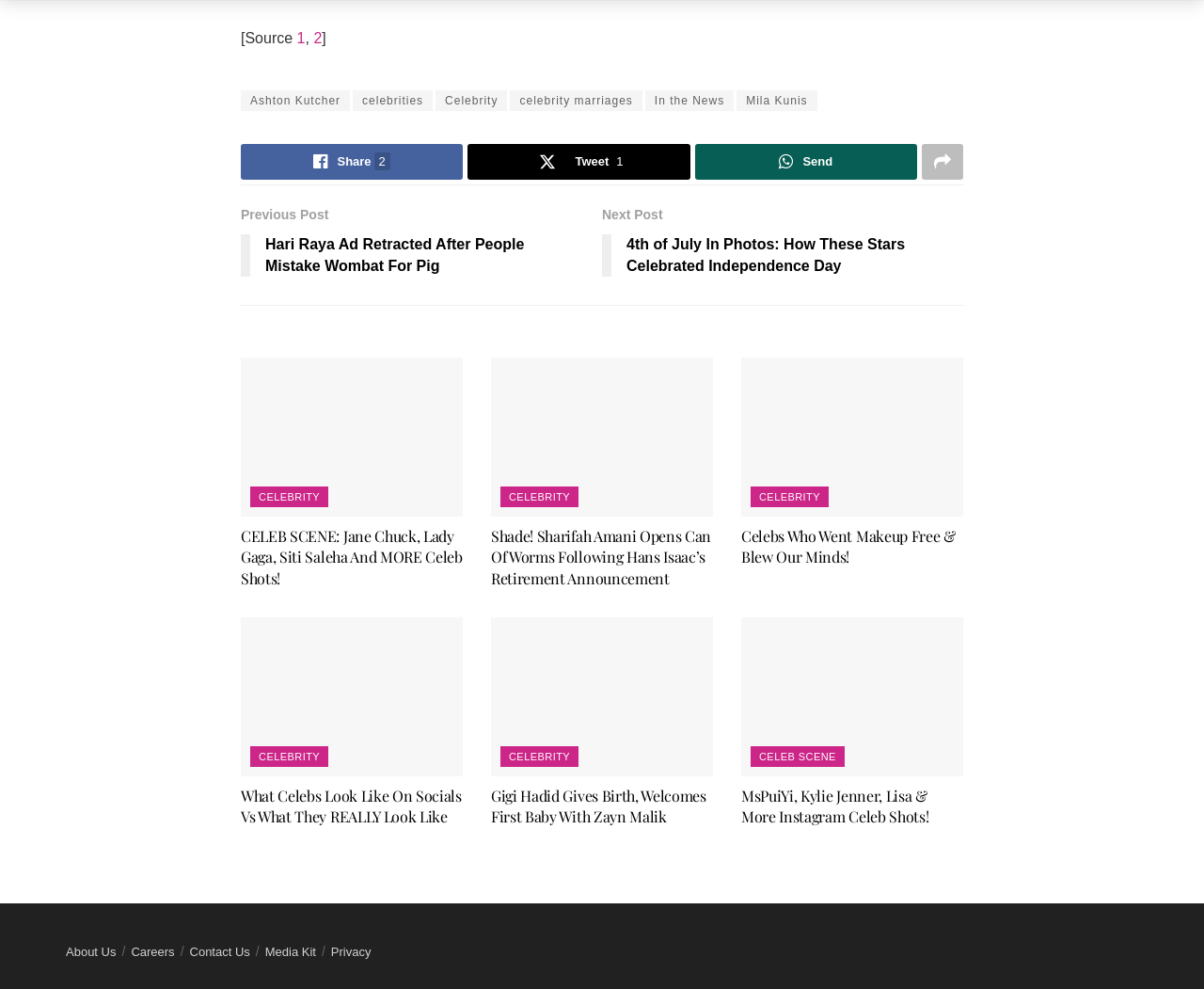Use a single word or phrase to answer the question:
How many social media links are on this webpage?

3